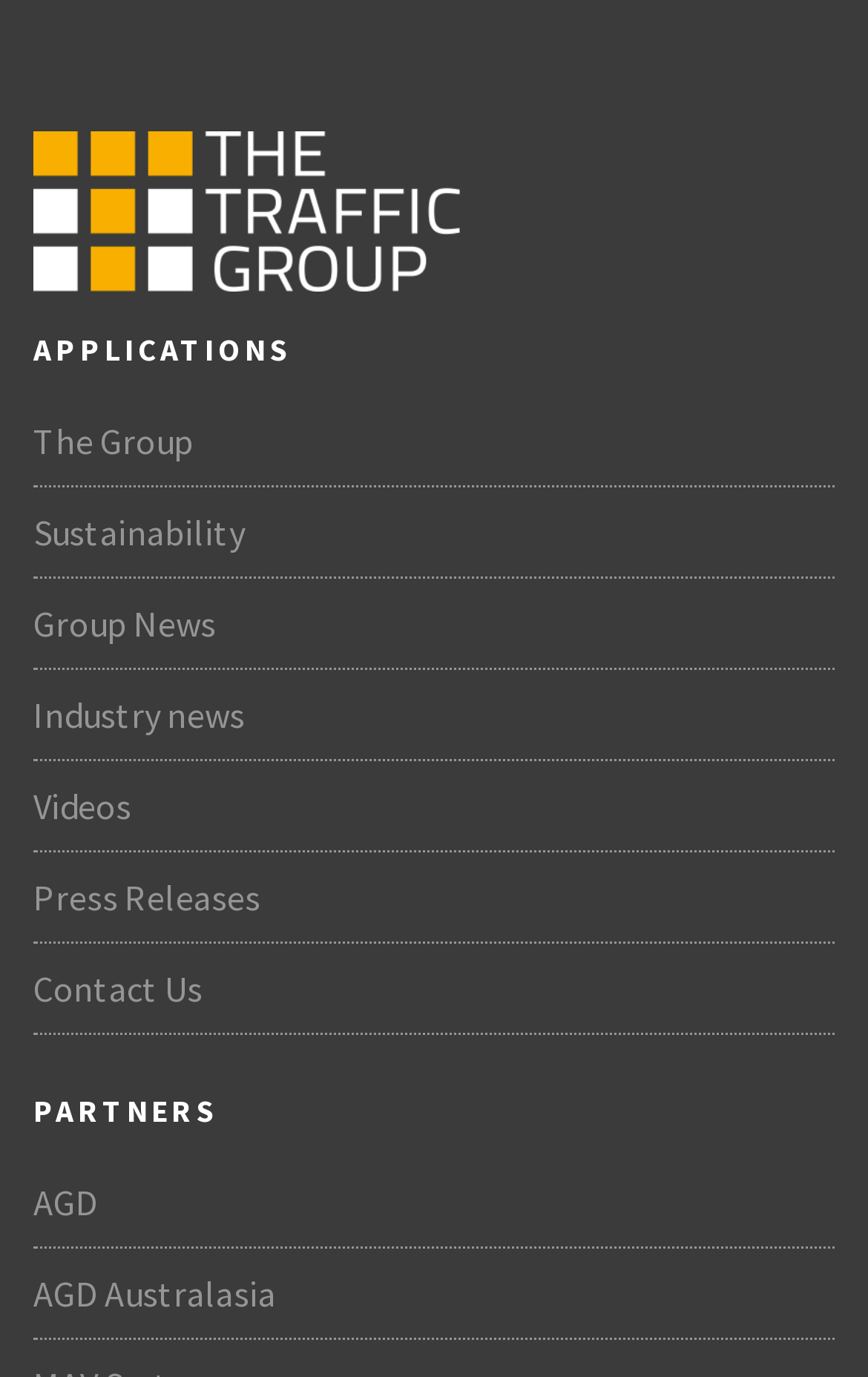Please provide a comprehensive response to the question below by analyzing the image: 
What is the second item in the 'PARTNERS' section?

Under the 'PARTNERS' heading, I found that the second link is 'AGD Australasia', which is located at coordinates [0.038, 0.906, 0.962, 0.972].